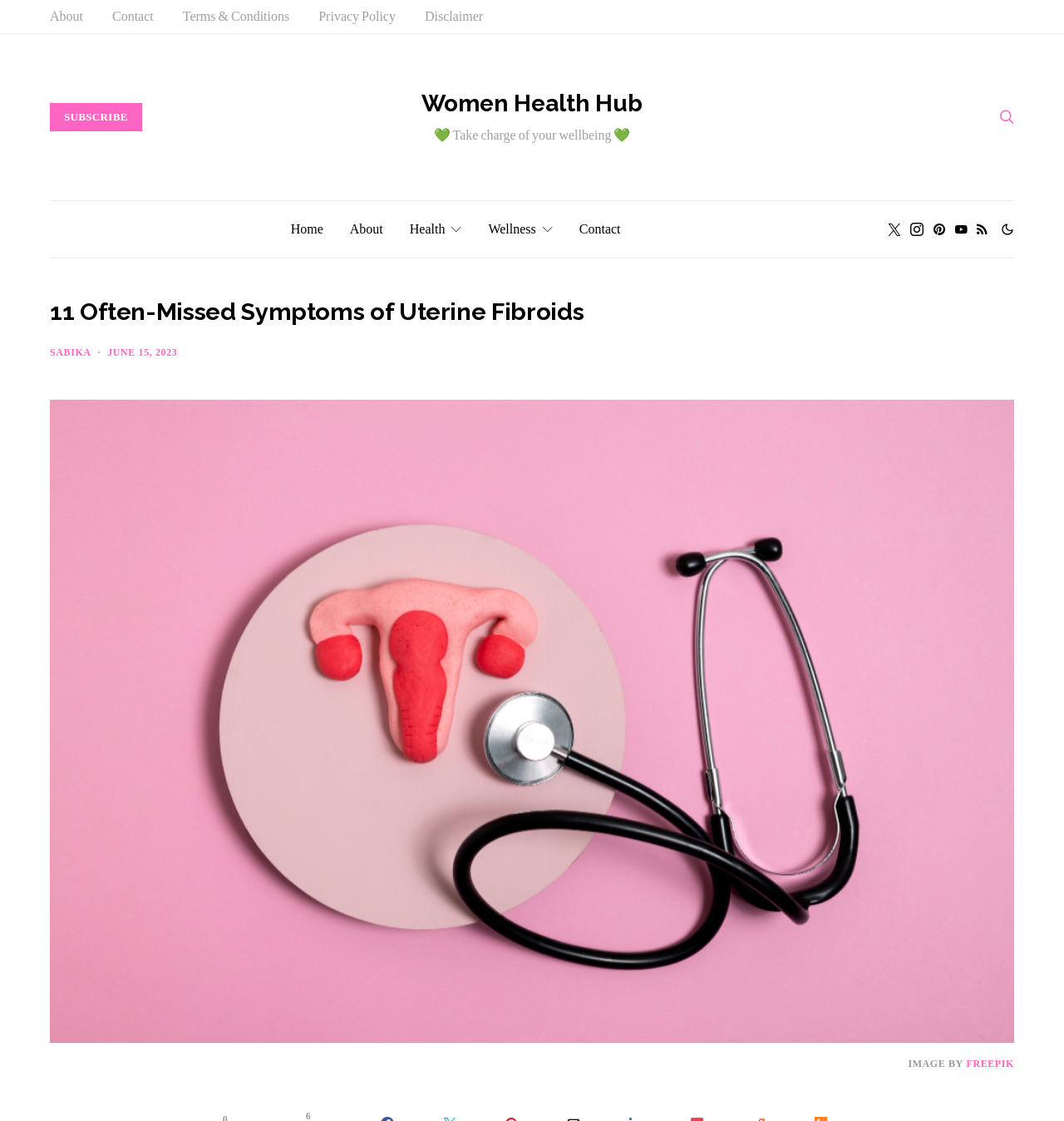Please determine the bounding box of the UI element that matches this description: Privacy Policy. The coordinates should be given as (top-left x, top-left y, bottom-right x, bottom-right y), with all values between 0 and 1.

[0.299, 0.006, 0.372, 0.024]